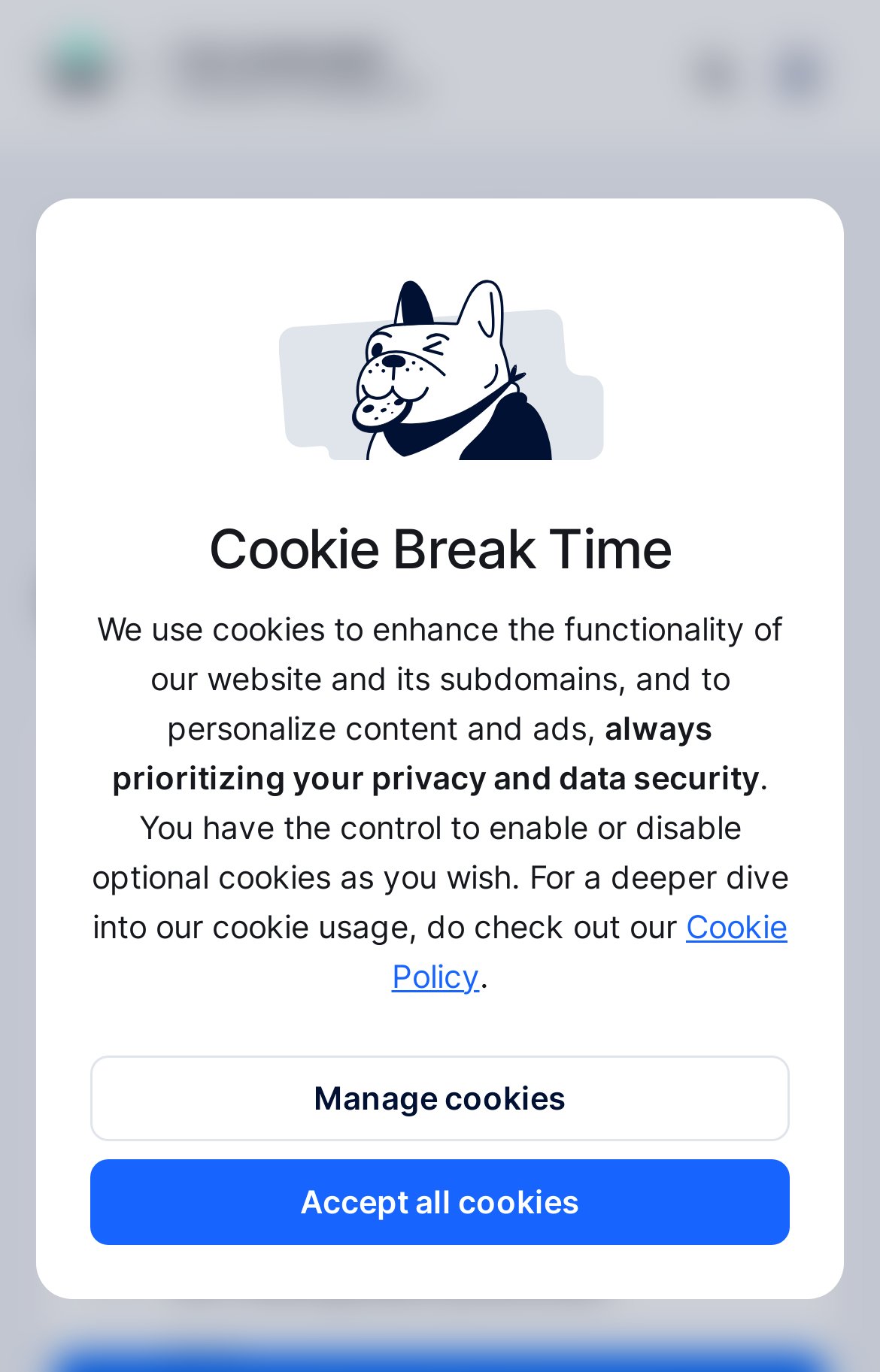Identify the bounding box for the UI element described as: "De-risking challenges". The coordinates should be four float numbers between 0 and 1, i.e., [left, top, right, bottom].

[0.103, 0.723, 0.897, 0.76]